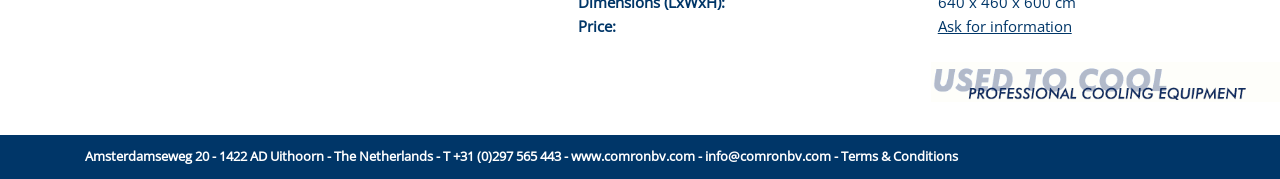Bounding box coordinates are specified in the format (top-left x, top-left y, bottom-right x, bottom-right y). All values are floating point numbers bounded between 0 and 1. Please provide the bounding box coordinate of the region this sentence describes: info@comronbv.com

[0.551, 0.819, 0.649, 0.92]